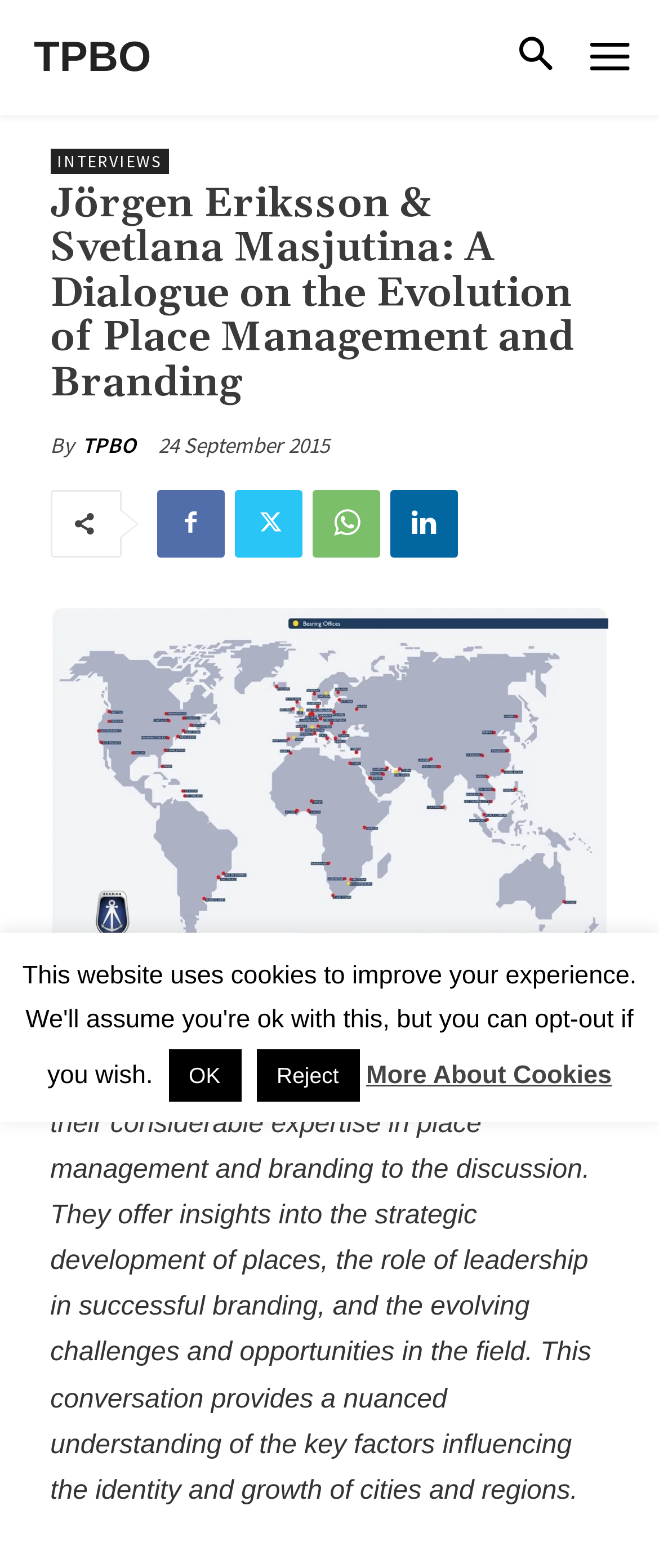Could you find the bounding box coordinates of the clickable area to complete this instruction: "Click the TPBO link"?

[0.051, 0.011, 0.229, 0.062]